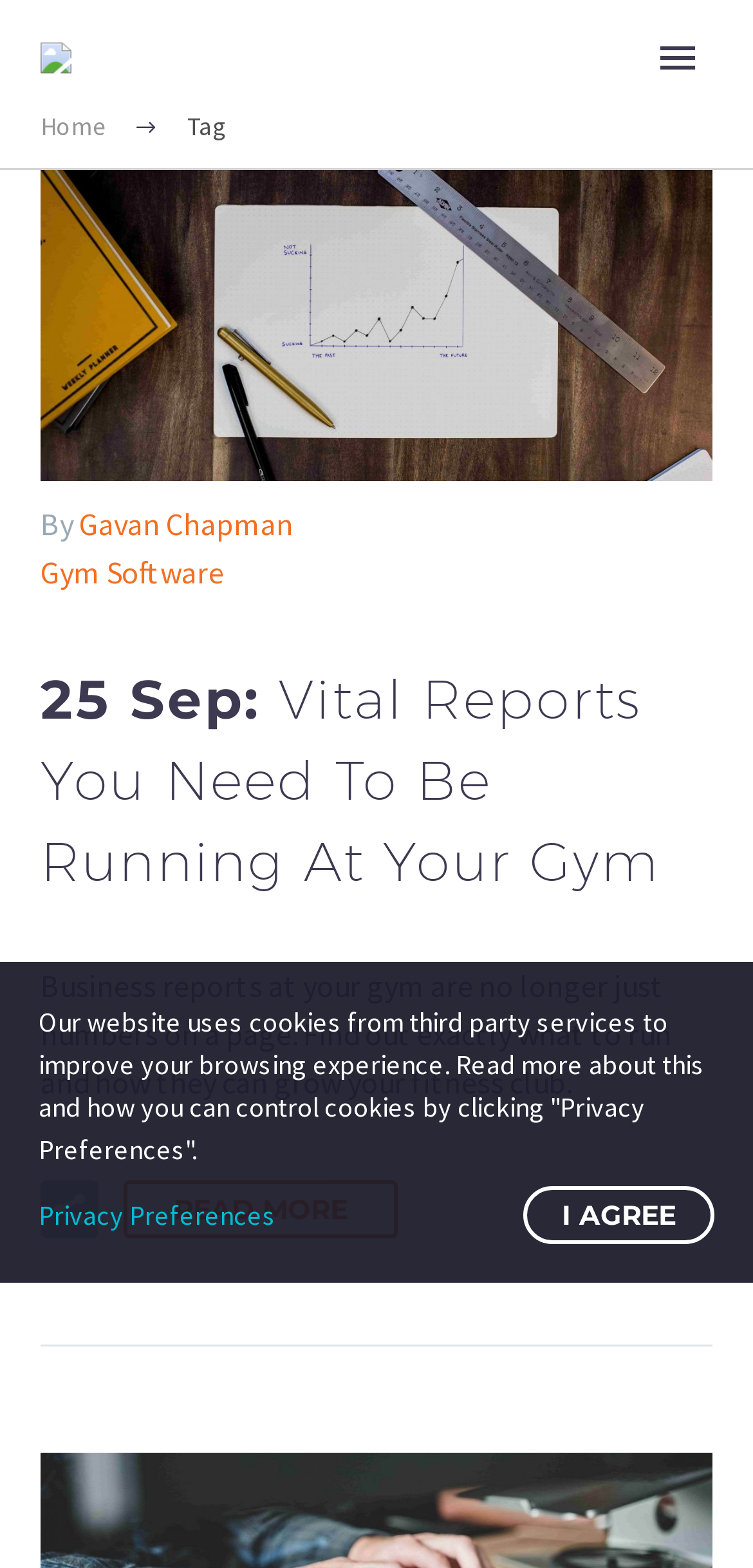How many main menu items are there?
Look at the screenshot and give a one-word or phrase answer.

7